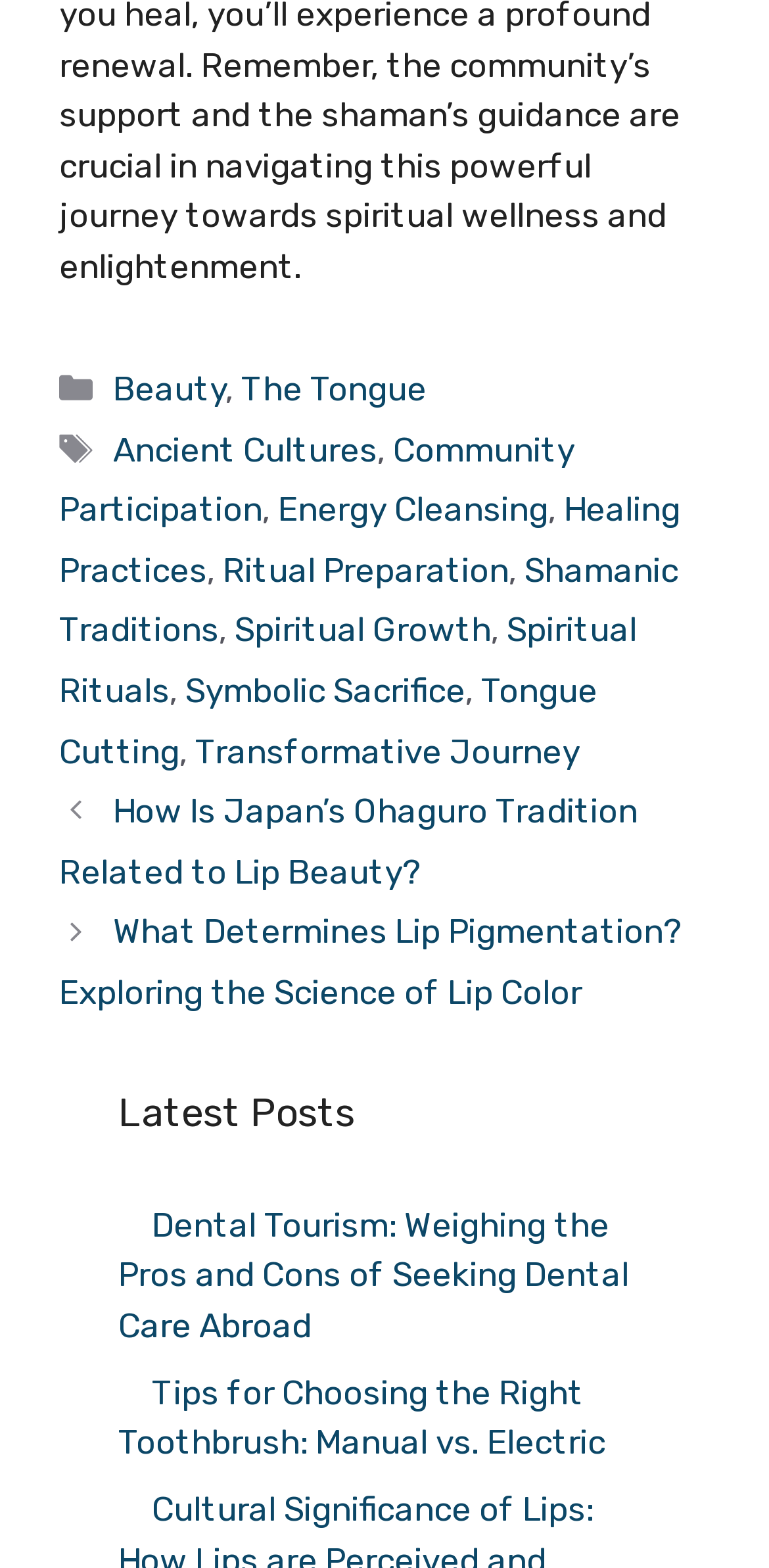Pinpoint the bounding box coordinates of the clickable area needed to execute the instruction: "Explore the 'Dental Tourism: Weighing the Pros and Cons of Seeking Dental Care Abroad' article". The coordinates should be specified as four float numbers between 0 and 1, i.e., [left, top, right, bottom].

[0.154, 0.768, 0.818, 0.857]